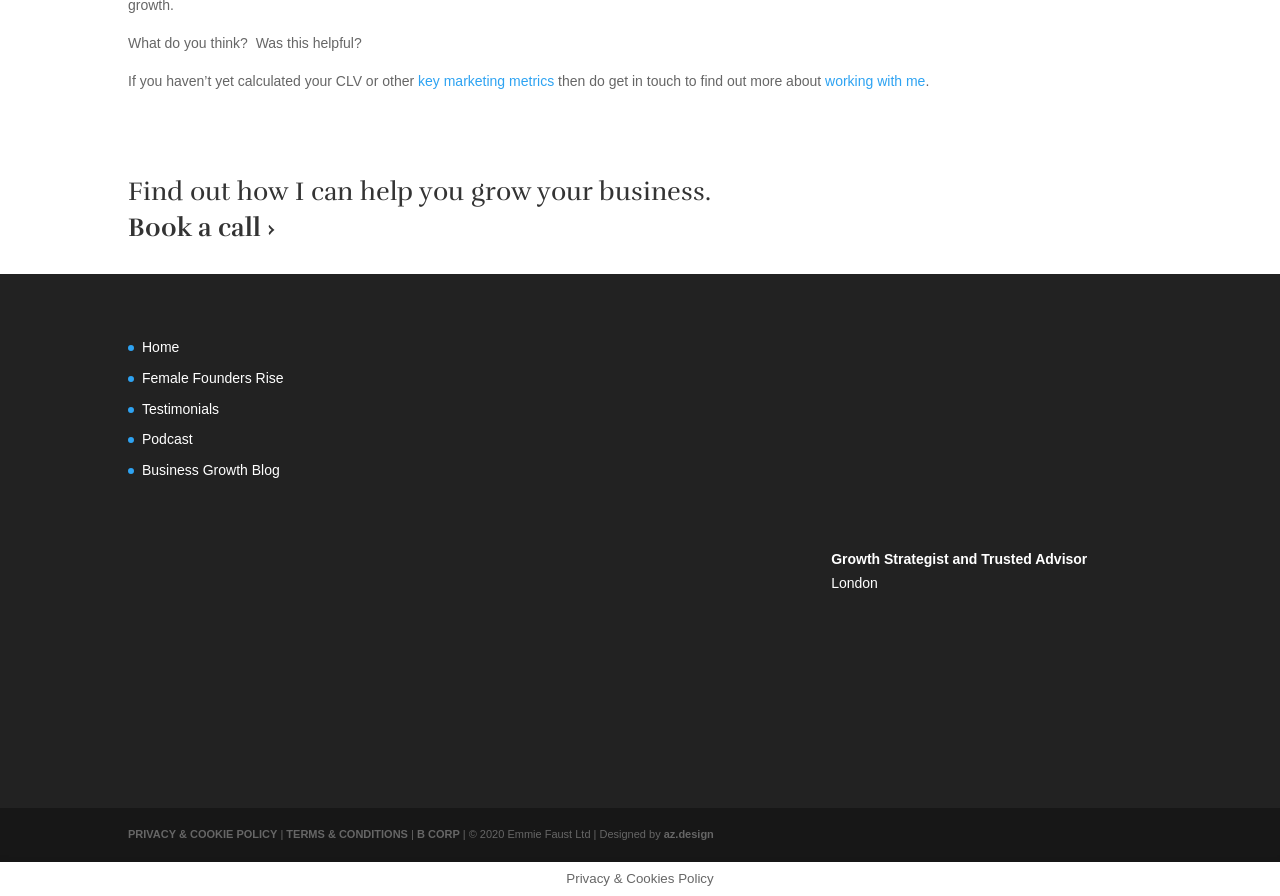Provide the bounding box coordinates for the area that should be clicked to complete the instruction: "Check the TERMS & CONDITIONS".

[0.224, 0.924, 0.319, 0.938]